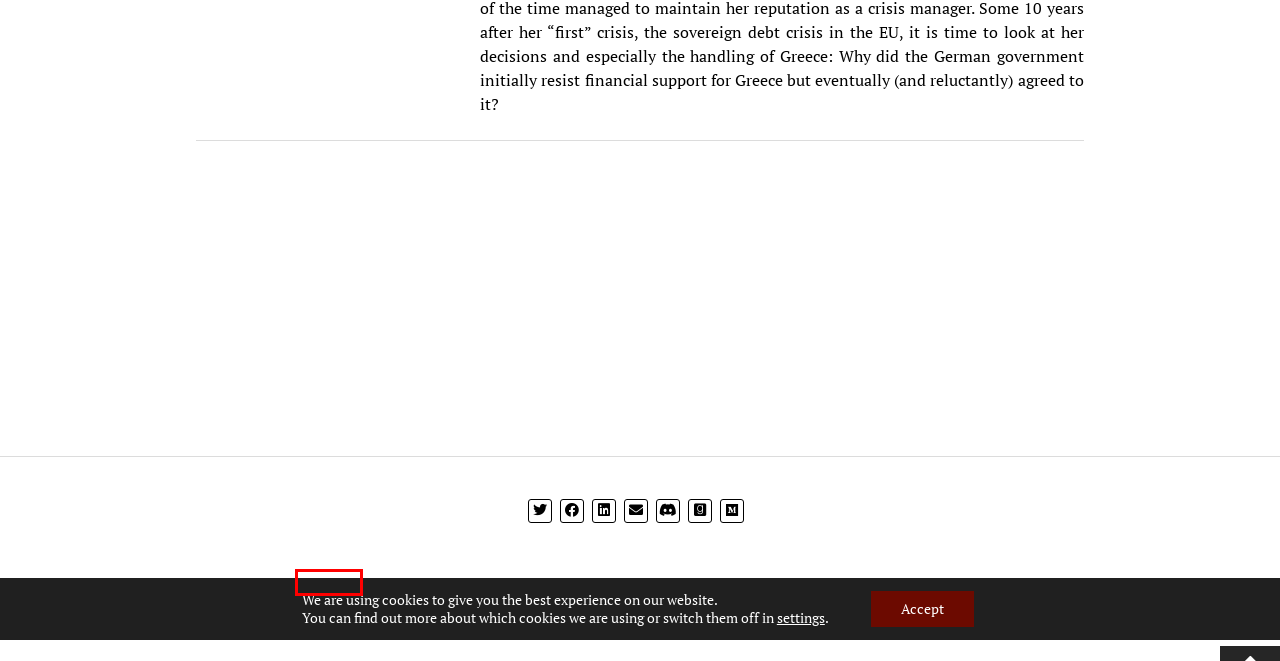Provided is a screenshot of a webpage with a red bounding box around an element. Select the most accurate webpage description for the page that appears after clicking the highlighted element. Here are the candidates:
A. Regions - Quo Vademus
B. Terms and Conditions - Quo Vademus
C. Environment - Quo Vademus
D. Our Authors - Quo Vademus
E. Privacy Policy - Quo Vademus
F. Politics - Quo Vademus
G. Contribute - Quo Vademus
H. About us - Quo Vademus

H